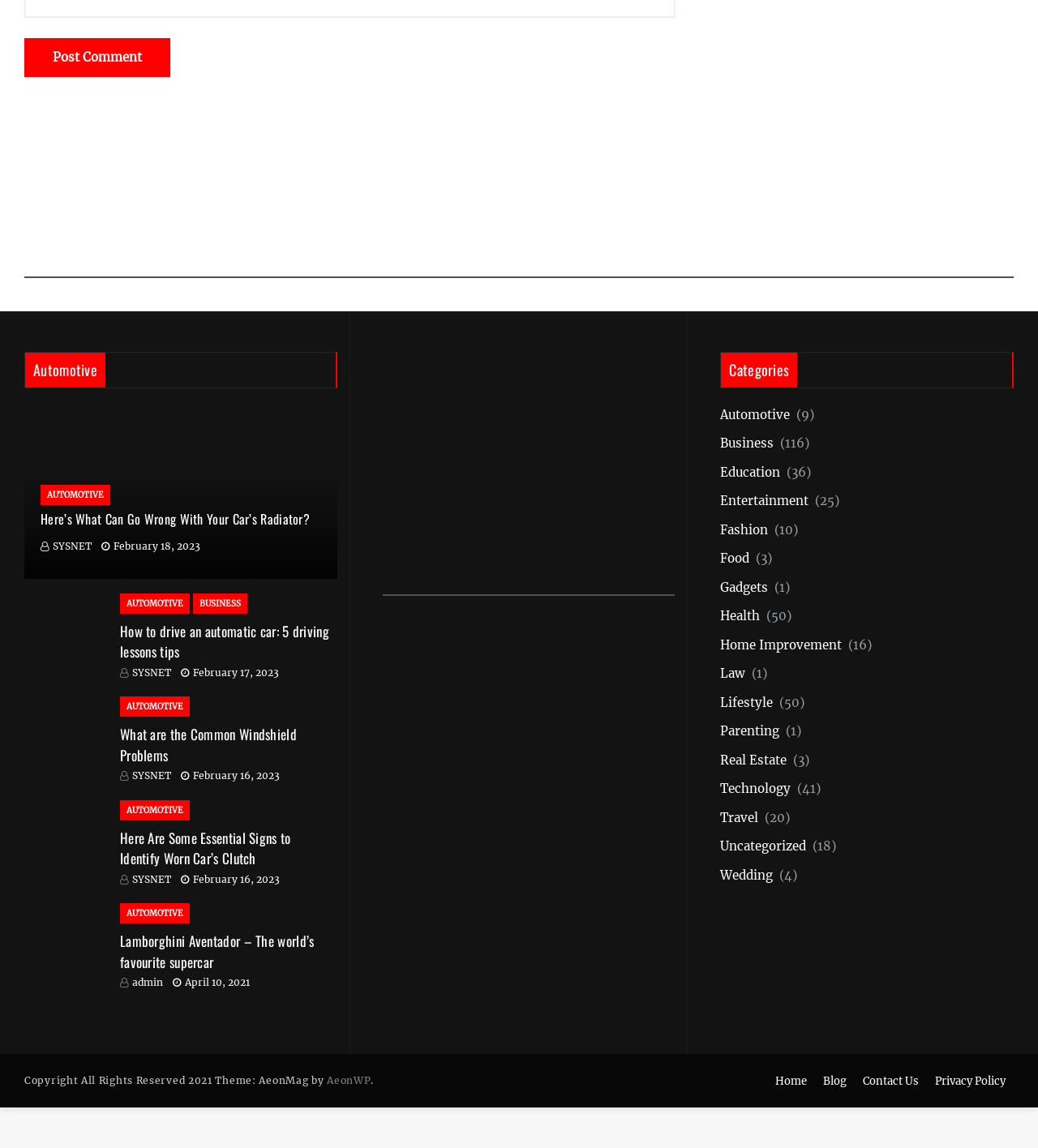Could you highlight the region that needs to be clicked to execute the instruction: "Explore the 'Lamborghini Aventador – The world’s favourite supercar' article"?

[0.116, 0.811, 0.318, 0.847]